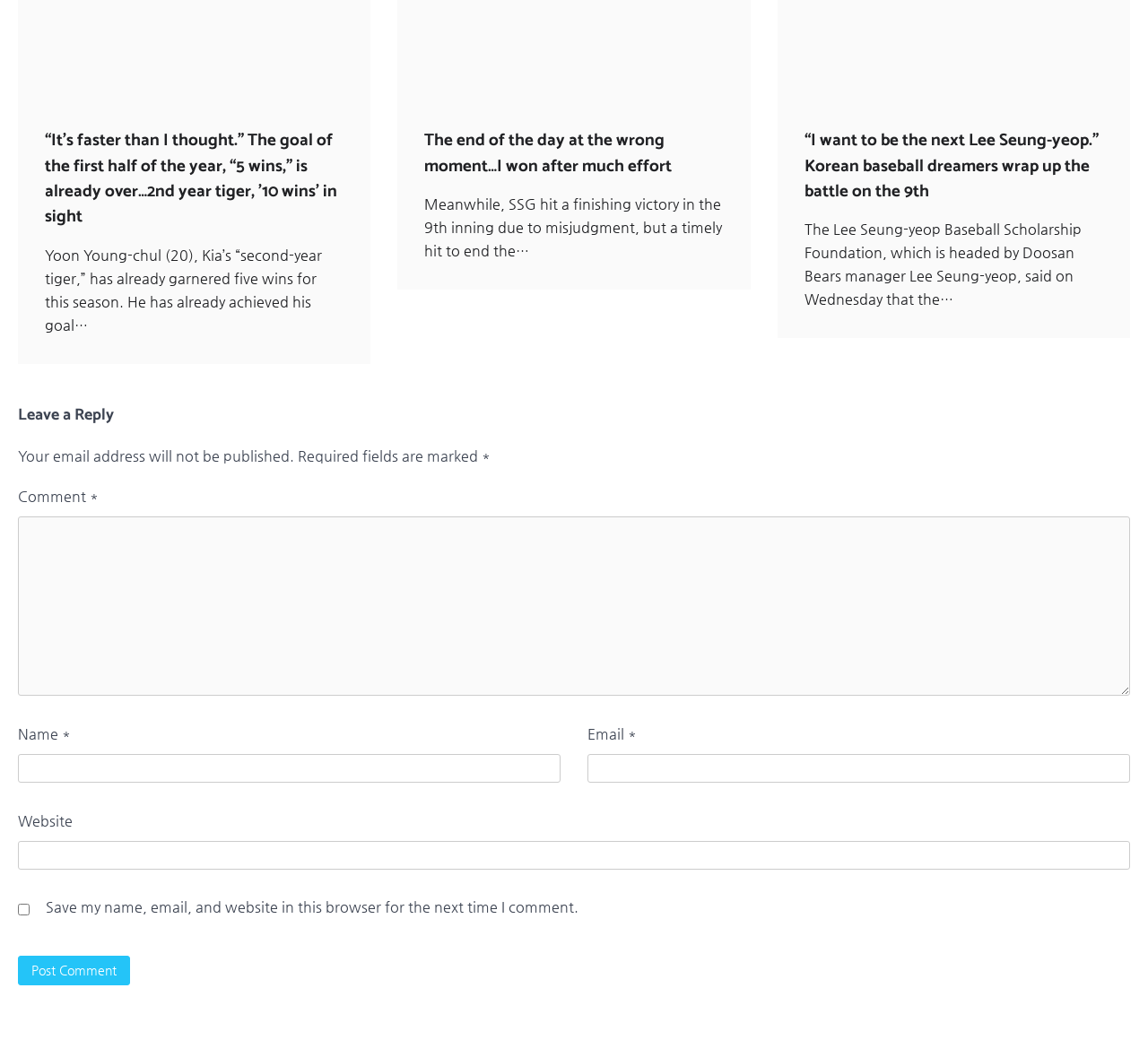Locate the bounding box coordinates of the segment that needs to be clicked to meet this instruction: "Follow the link to read about Korean baseball dreamers".

[0.701, 0.122, 0.957, 0.197]